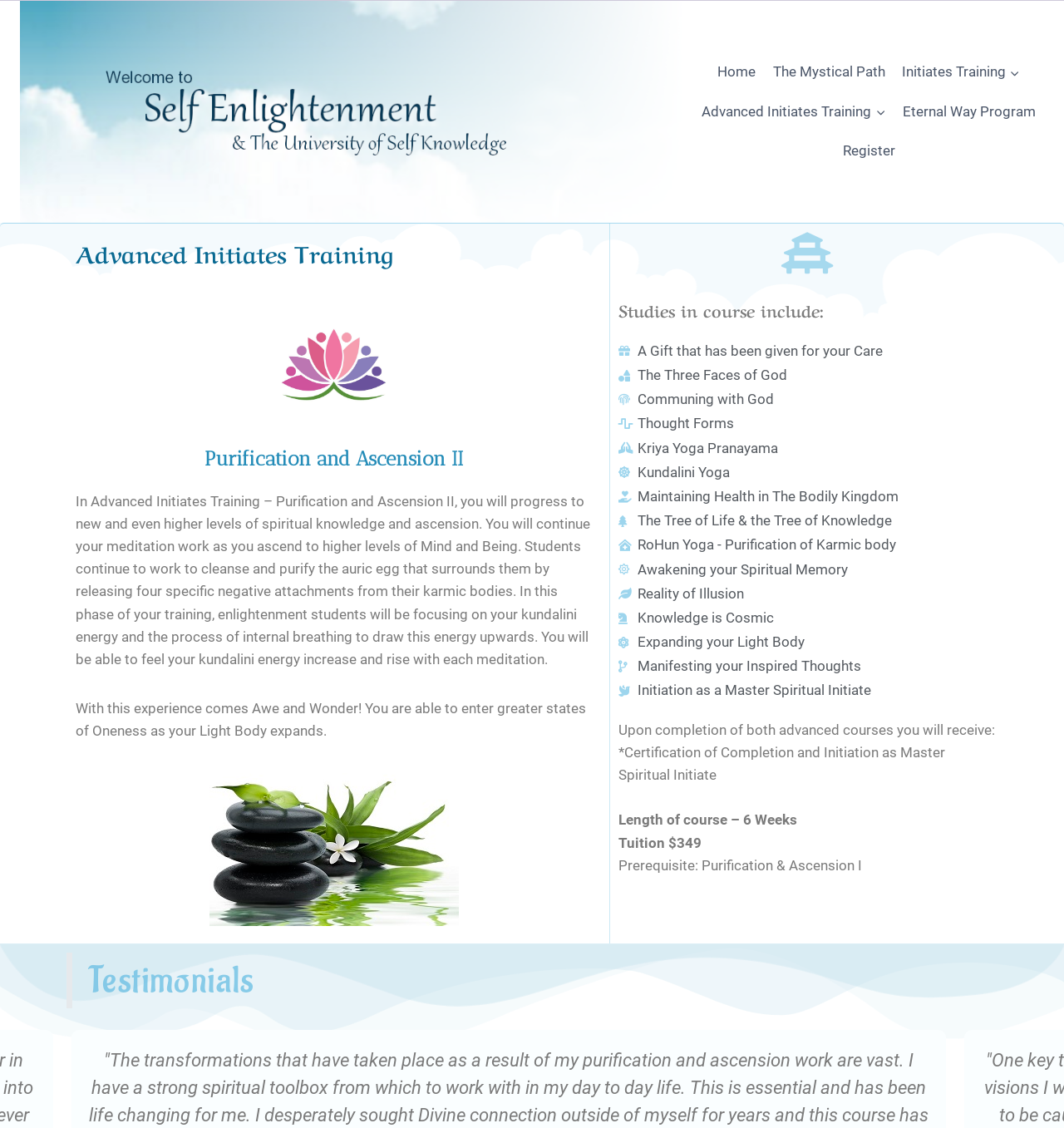Please provide a one-word or short phrase answer to the question:
What is the tuition fee for the course?

$349